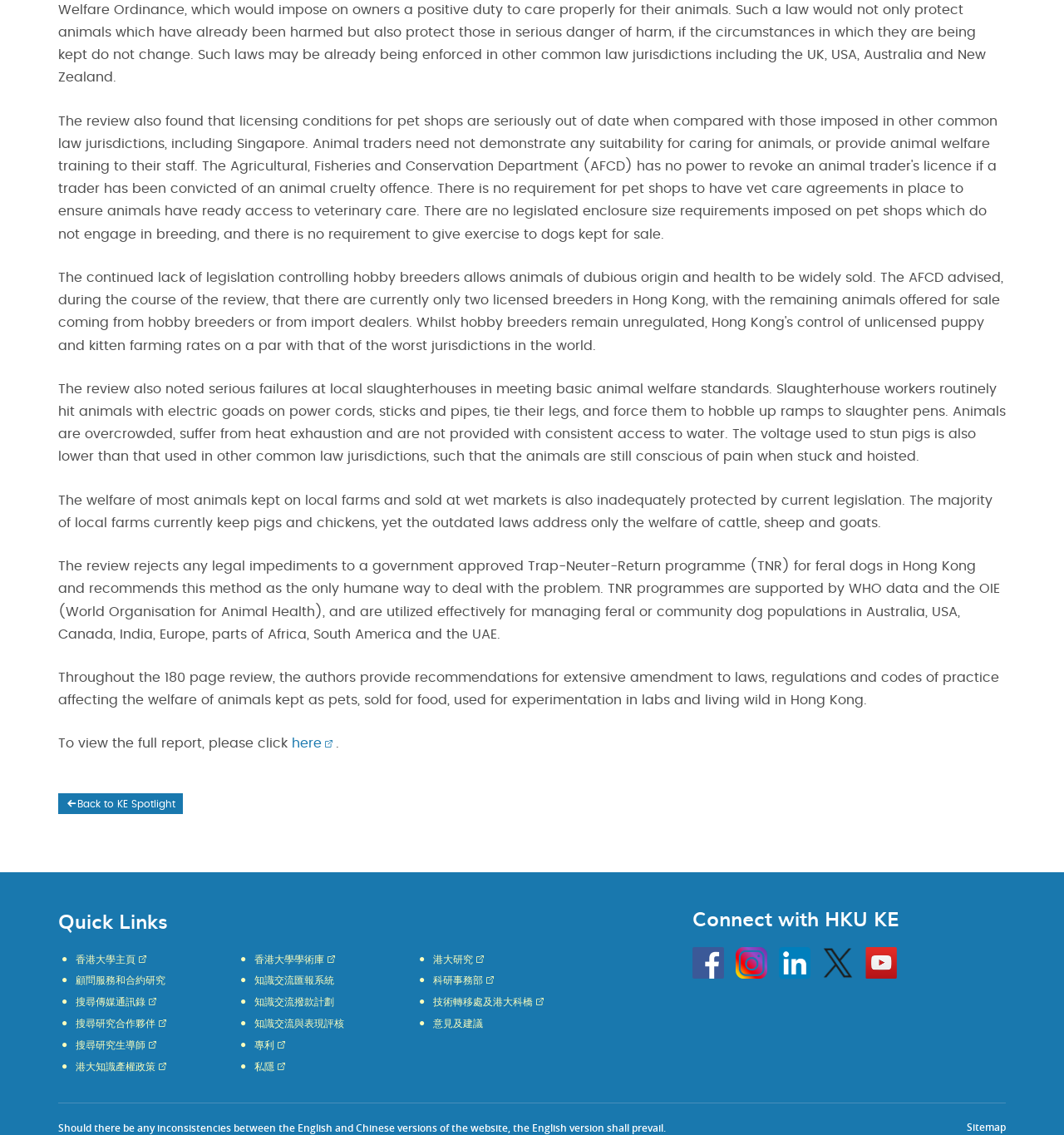Bounding box coordinates are specified in the format (top-left x, top-left y, bottom-right x, bottom-right y). All values are floating point numbers bounded between 0 and 1. Please provide the bounding box coordinate of the region this sentence describes: Back to KE Spotlight

[0.055, 0.699, 0.172, 0.717]